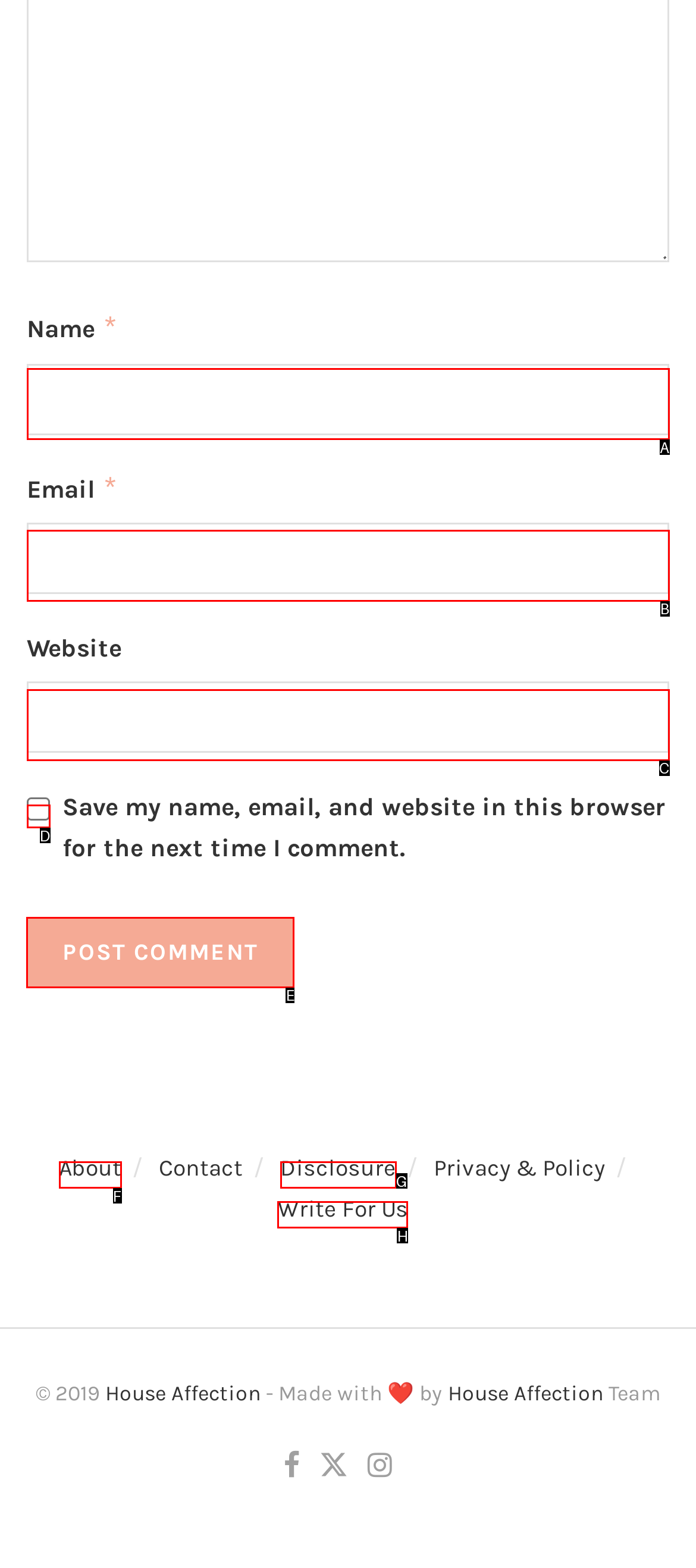Select the appropriate HTML element that needs to be clicked to finish the task: Click the Post Comment button
Reply with the letter of the chosen option.

E